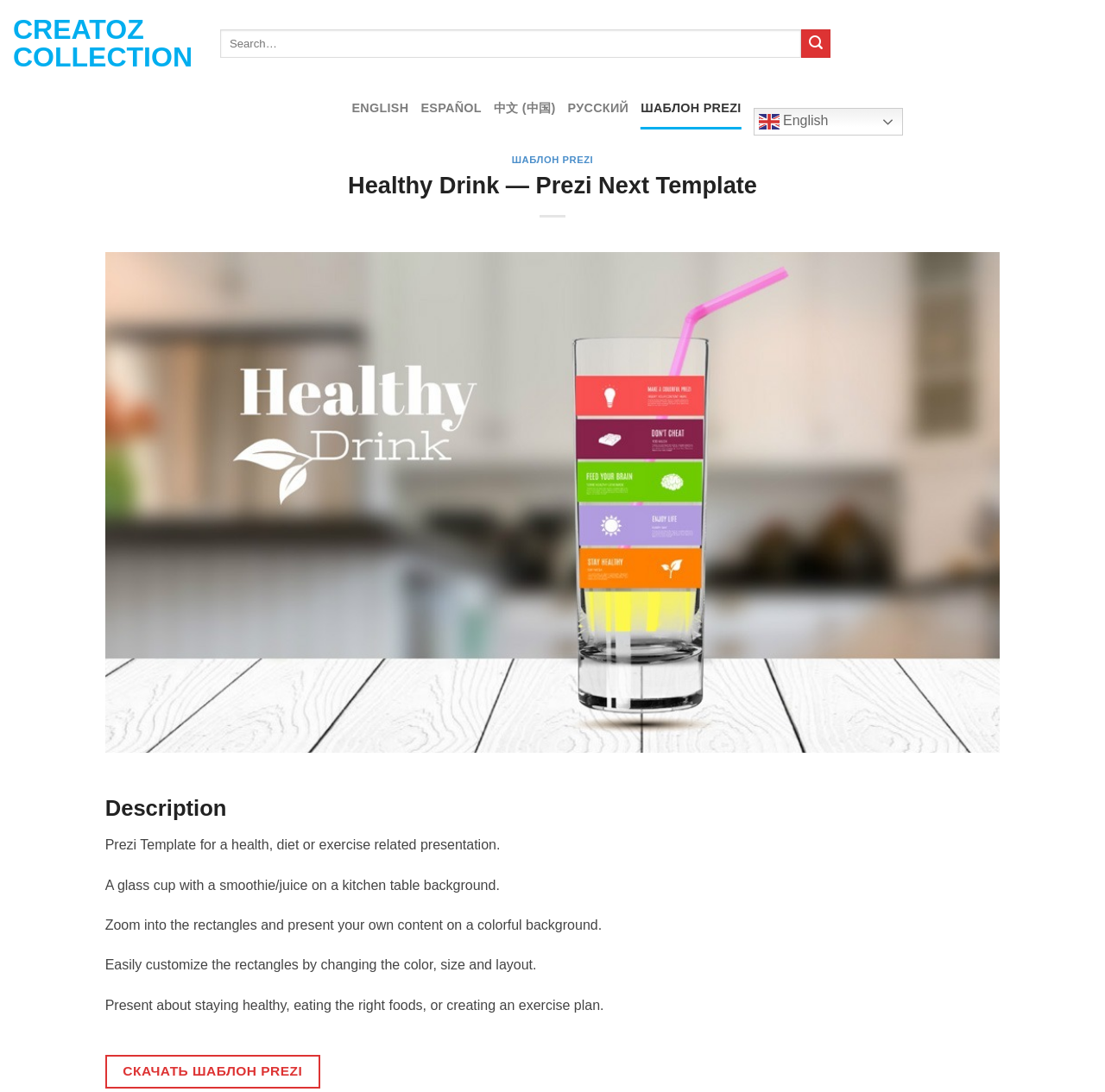Find the bounding box of the UI element described as follows: "name="s" placeholder="Search…"".

[0.199, 0.027, 0.725, 0.053]